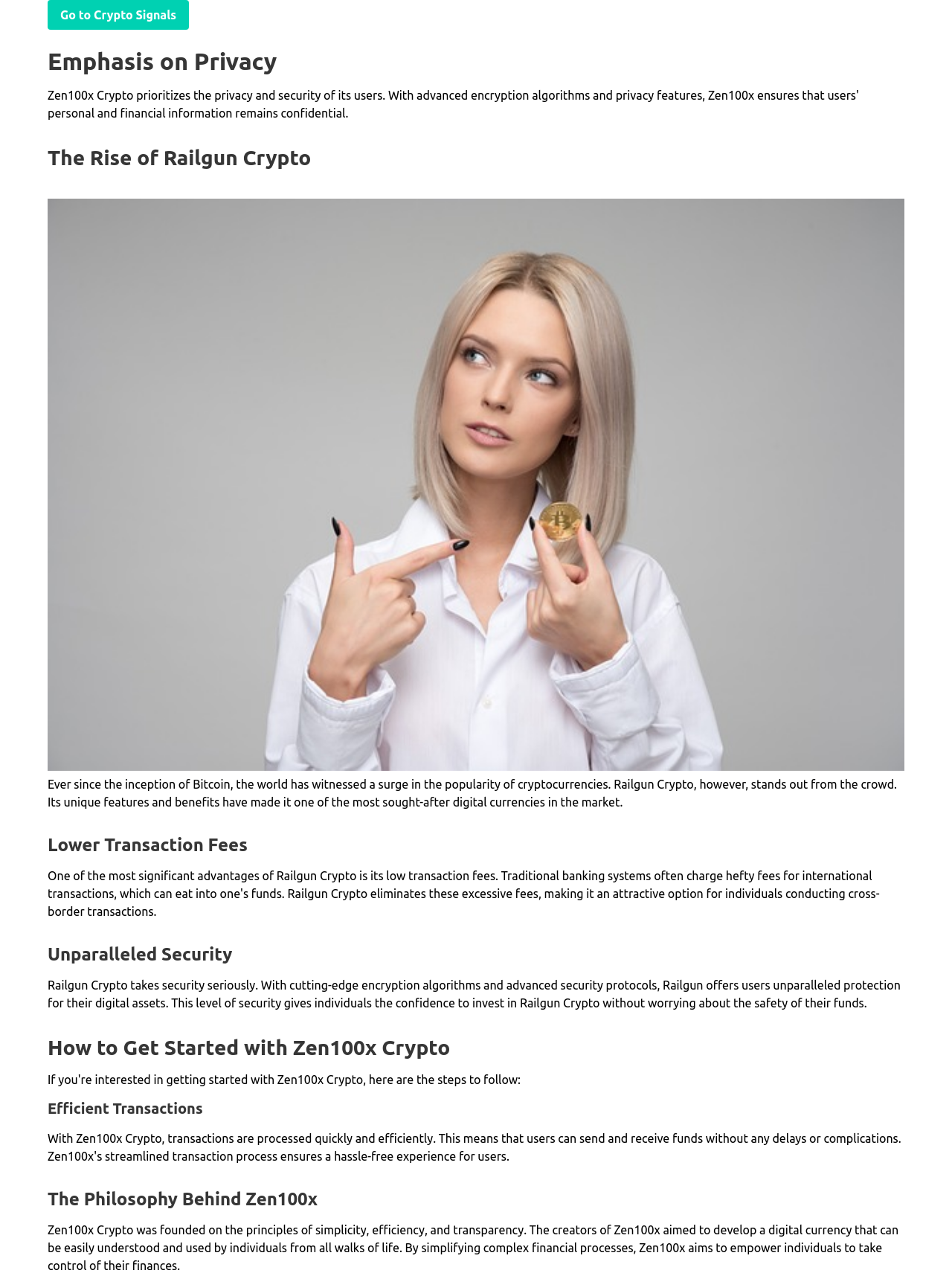Give a one-word or short phrase answer to the question: 
What is the advantage of Railgun Crypto in terms of transaction fees?

Lower fees